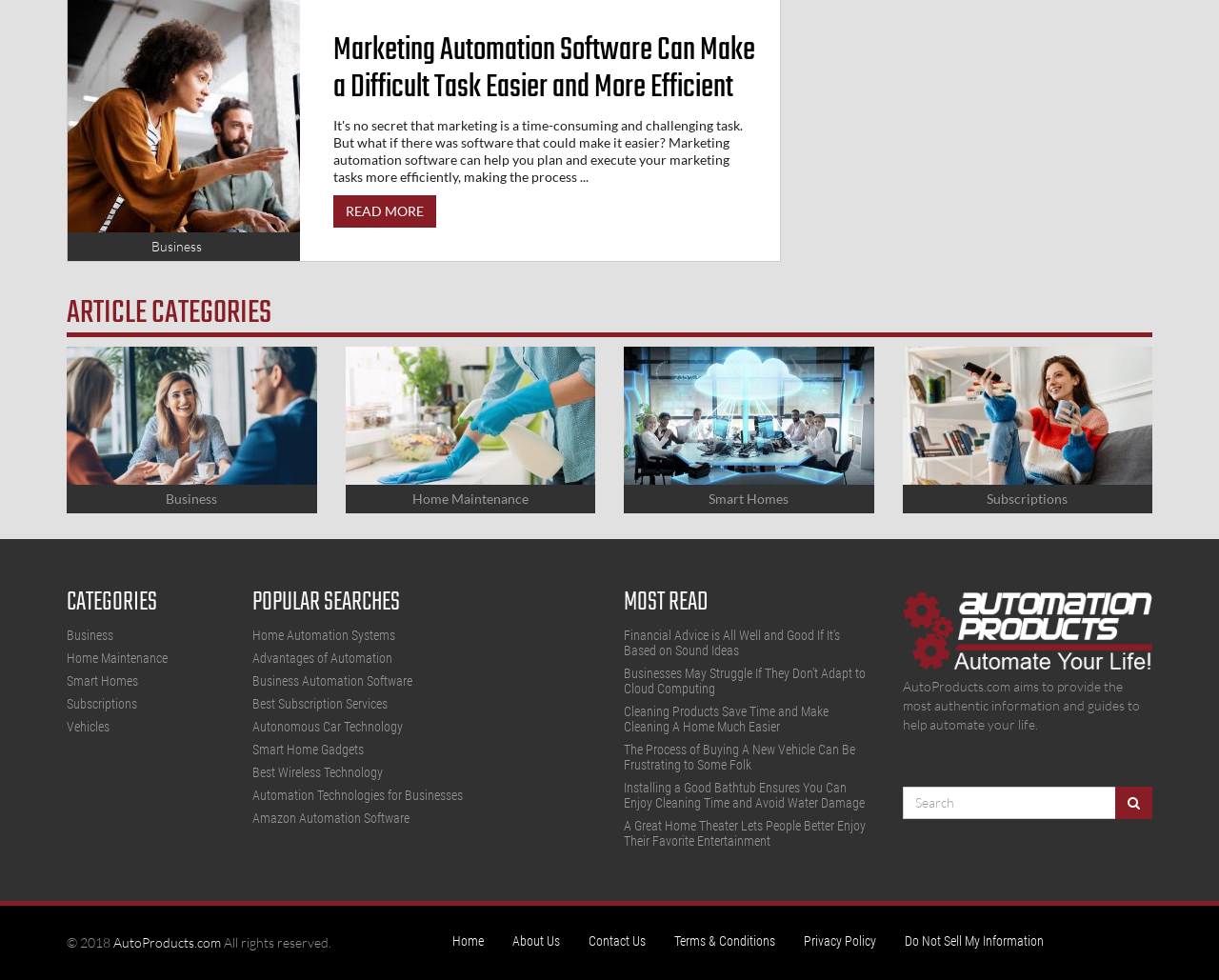Please find the bounding box coordinates of the section that needs to be clicked to achieve this instruction: "Click on Figure of Merit".

None